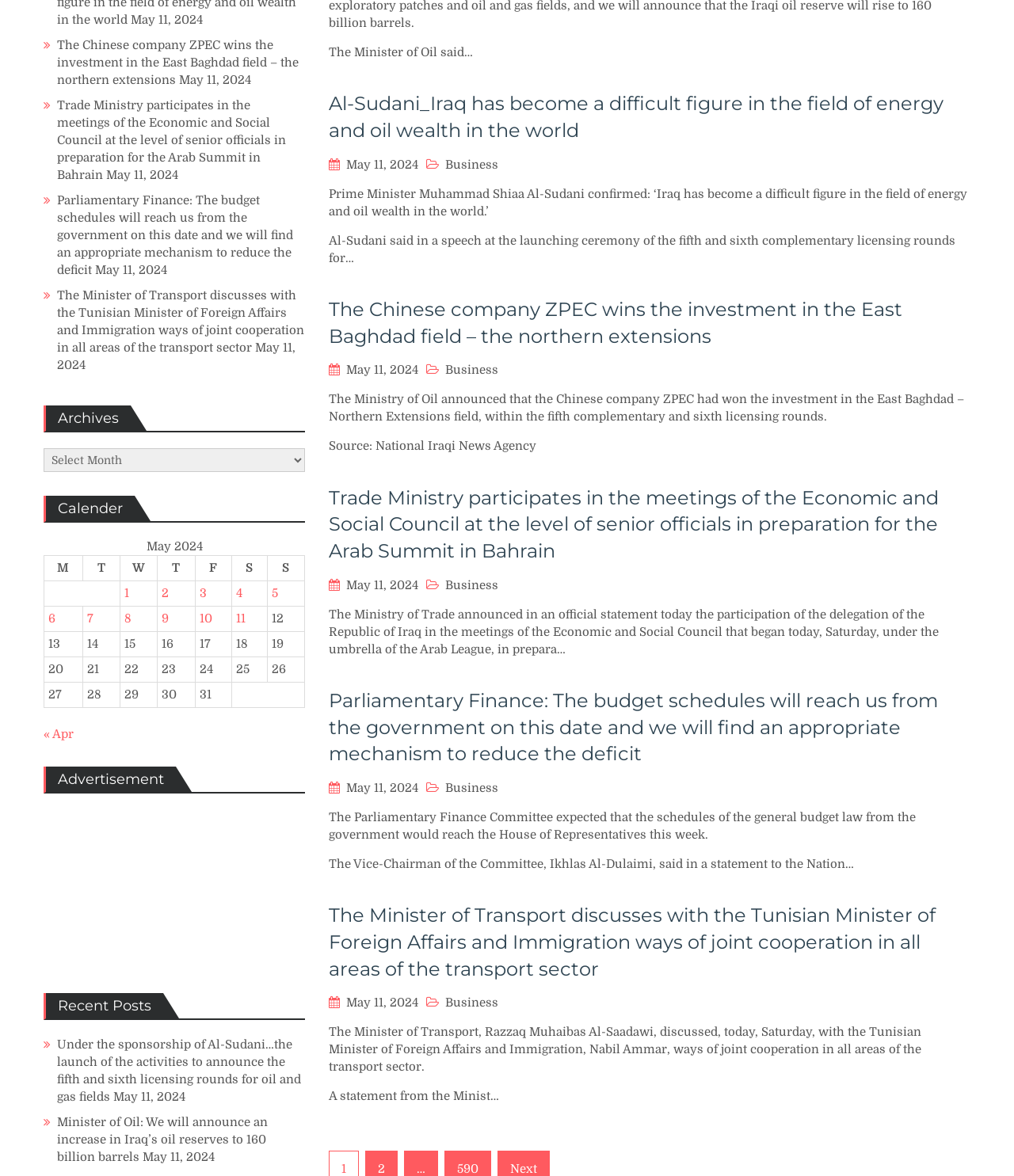Using the provided element description: "May 11, 2024", identify the bounding box coordinates. The coordinates should be four floats between 0 and 1 in the order [left, top, right, bottom].

[0.341, 0.309, 0.412, 0.321]